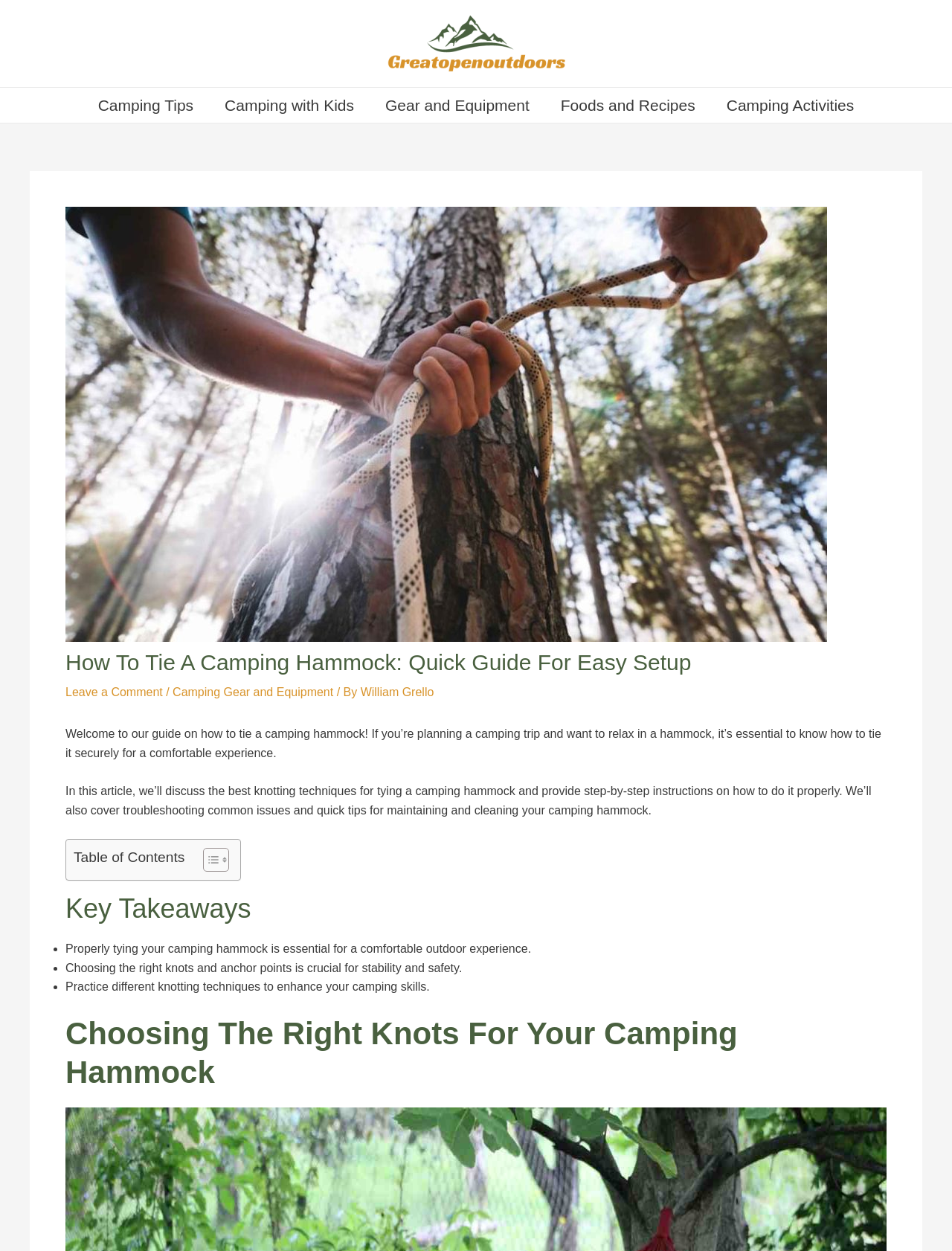Respond with a single word or phrase to the following question:
What is discussed in the 'Choosing The Right Knots For Your Camping Hammock' section?

Knotting techniques